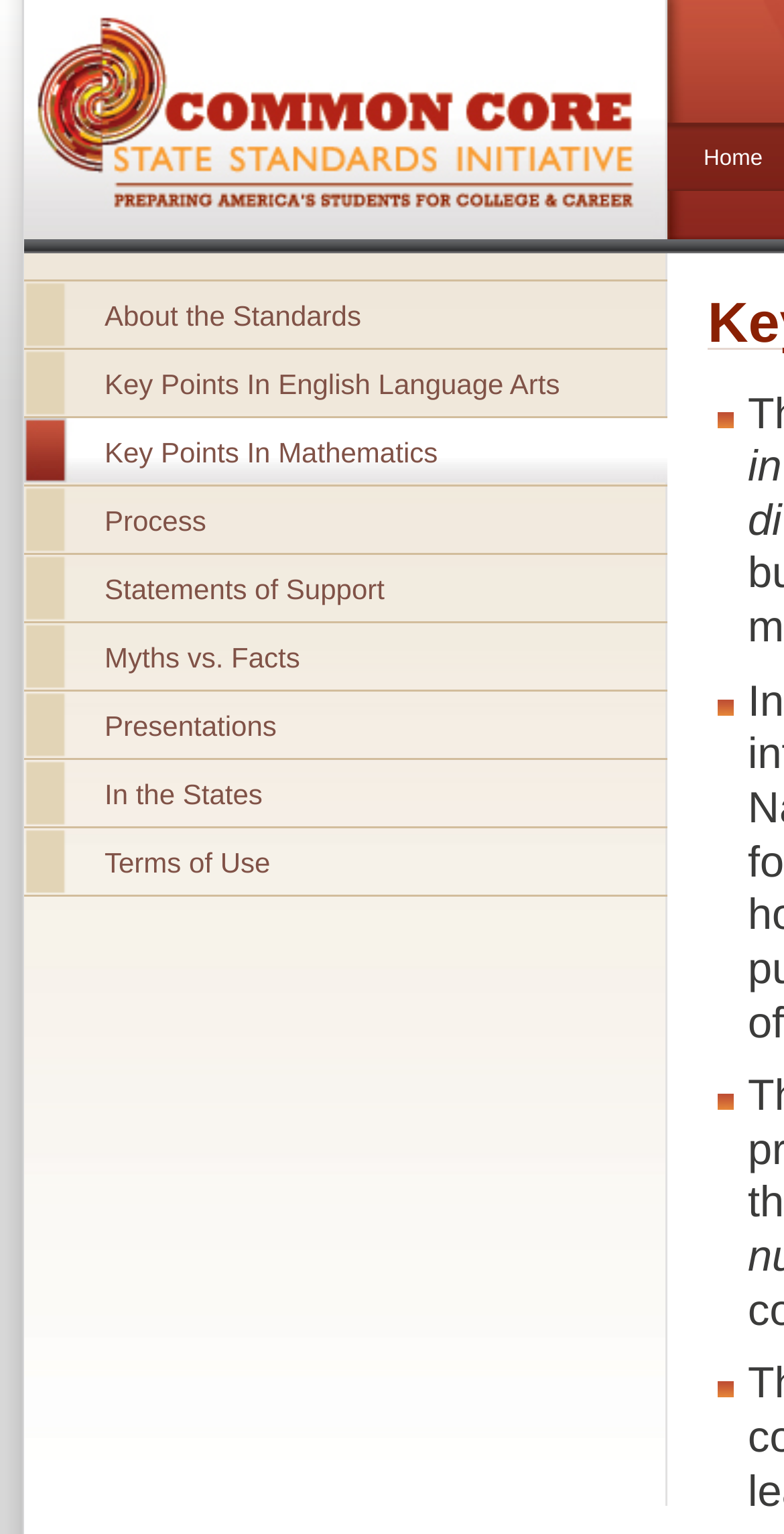How many list markers are on the webpage?
Answer the question with a single word or phrase by looking at the picture.

4